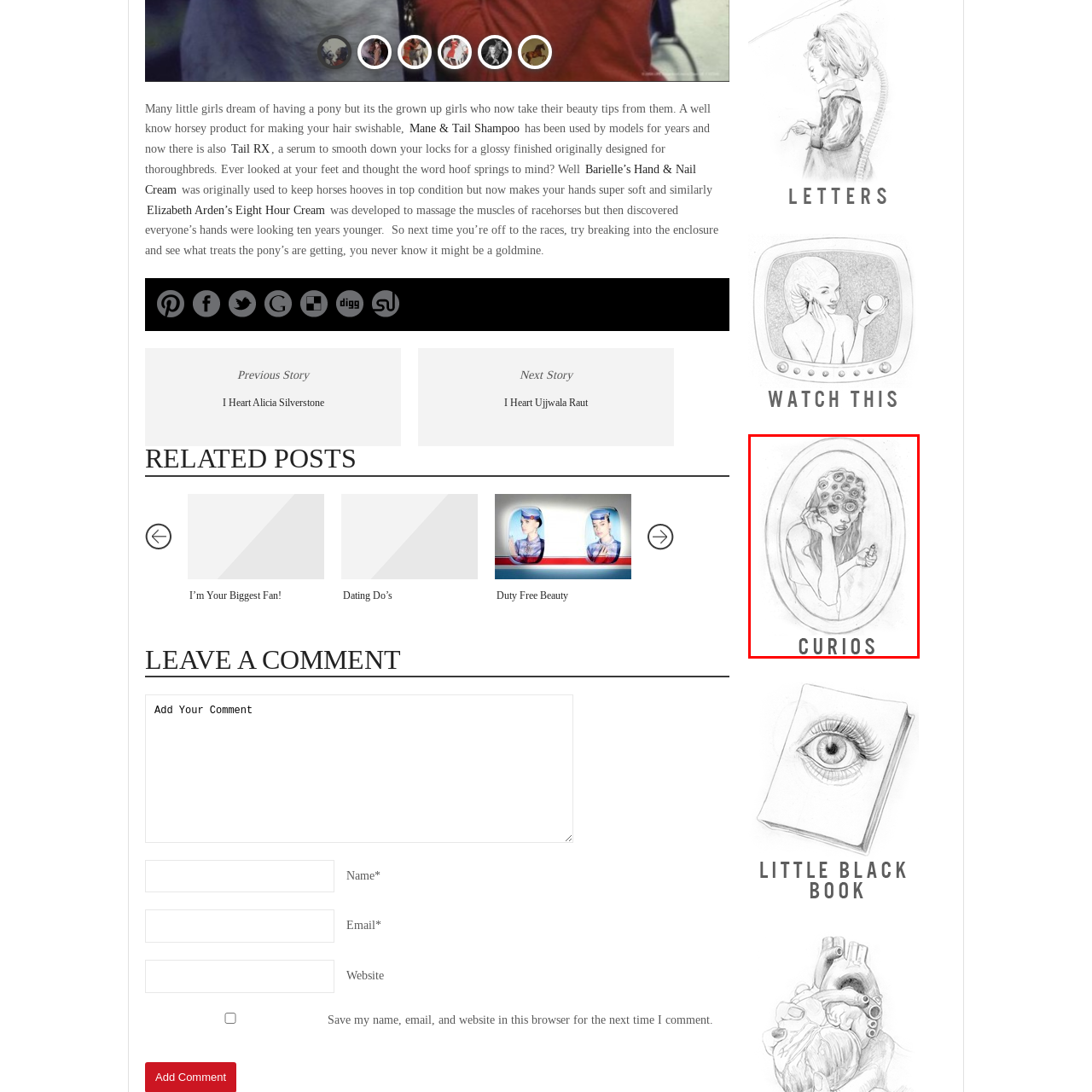Look closely at the part of the image inside the red bounding box, then respond in a word or phrase: What is the word positioned beneath the image?

CURIOS